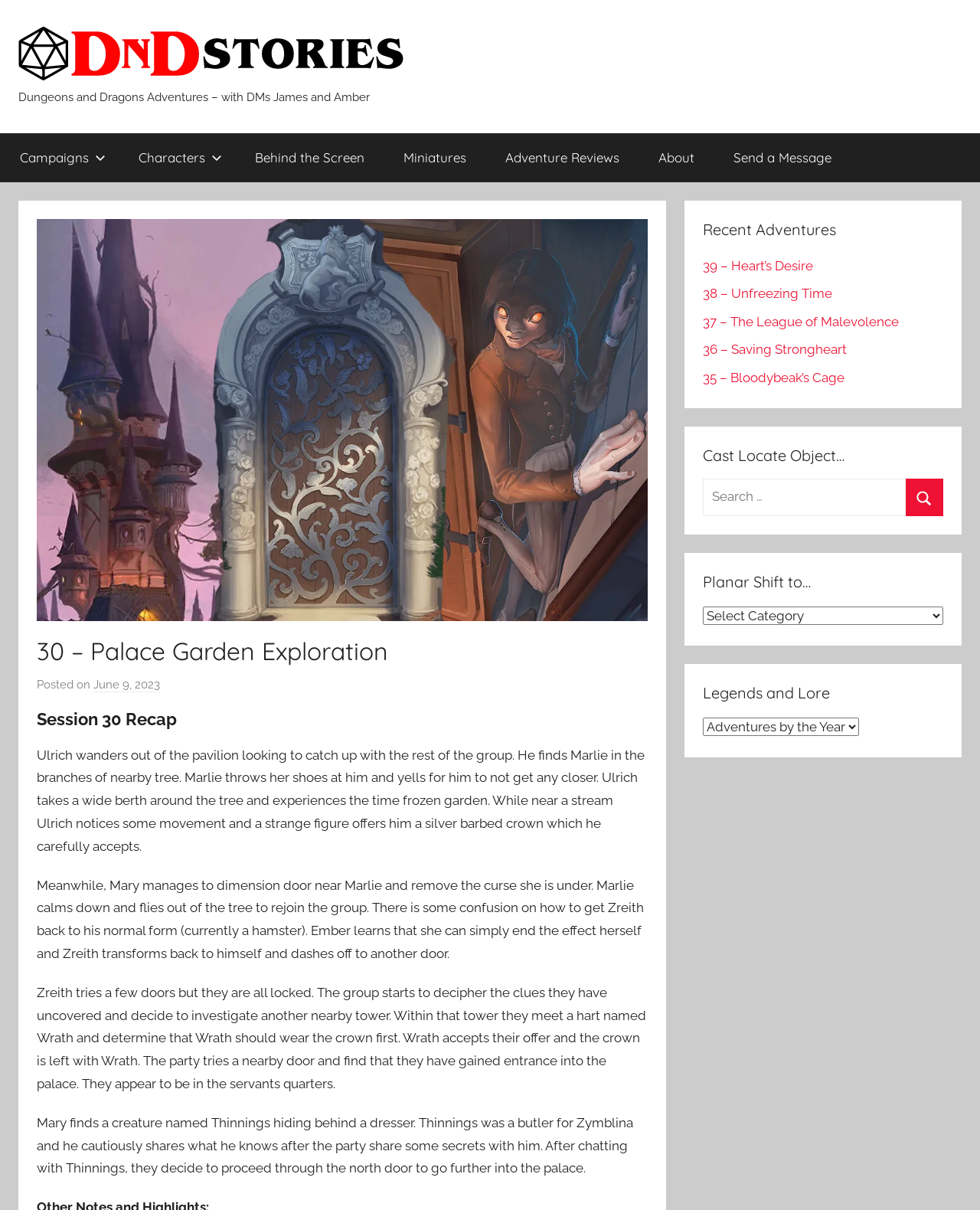Locate the bounding box coordinates of the clickable region to complete the following instruction: "Click the 'Campaigns' link."

[0.0, 0.11, 0.121, 0.15]